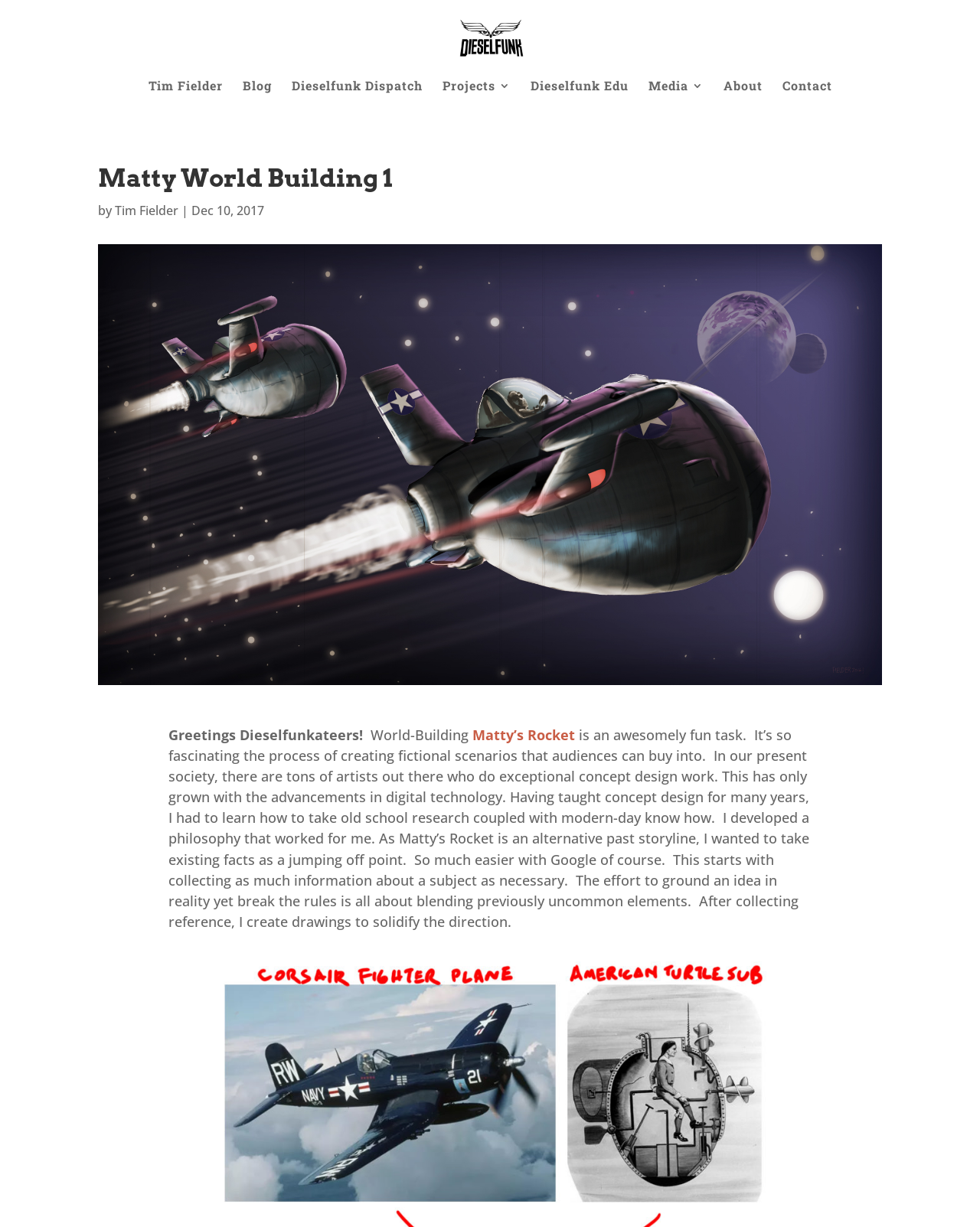Write an exhaustive caption that covers the webpage's main aspects.

The webpage is about Matty's Rocket, a fictional world-building project. At the top, there is a navigation menu with links to various sections, including "Dieselfunk Studios", "Tim Fielder", "Blog", "Dieselfunk Dispatch", "Projects 3", "Dieselfunk Edu", "Media 3", "About", and "Contact". 

Below the navigation menu, there is a heading "Matty World Building 1" followed by the text "by Tim Fielder" and the date "Dec 10, 2017". 

On the left side of the page, there is a large image that spans almost the entire height of the page. 

To the right of the image, there is a block of text that starts with "Greetings Dieselfunkateers!" and continues with a discussion about world-building and creating fictional scenarios. The text is divided into several paragraphs, with the author sharing their philosophy and approach to world-building, including collecting reference information and creating drawings to solidify the direction.